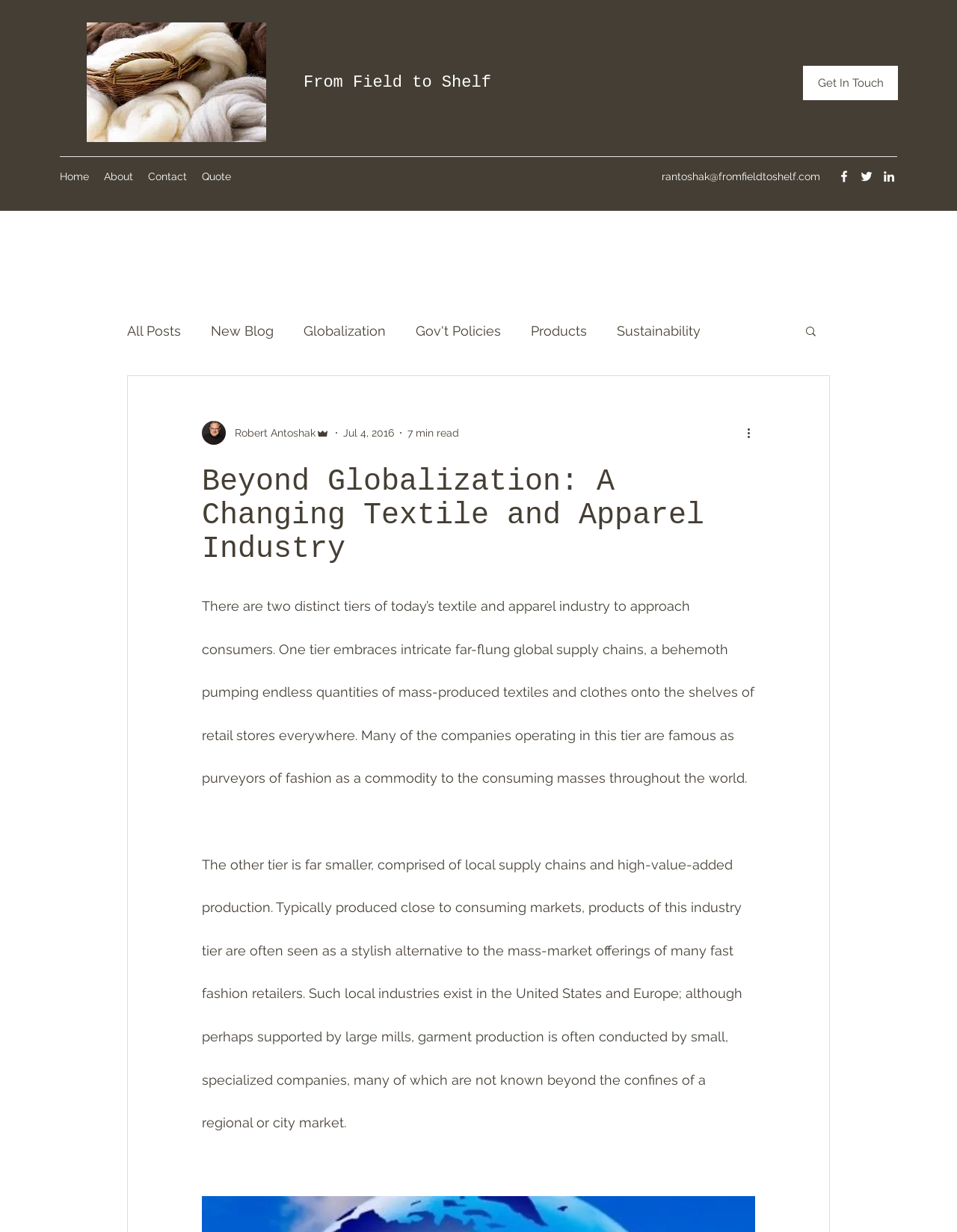Determine the bounding box coordinates of the target area to click to execute the following instruction: "Read the 'Globalization' blog post."

[0.317, 0.262, 0.403, 0.275]